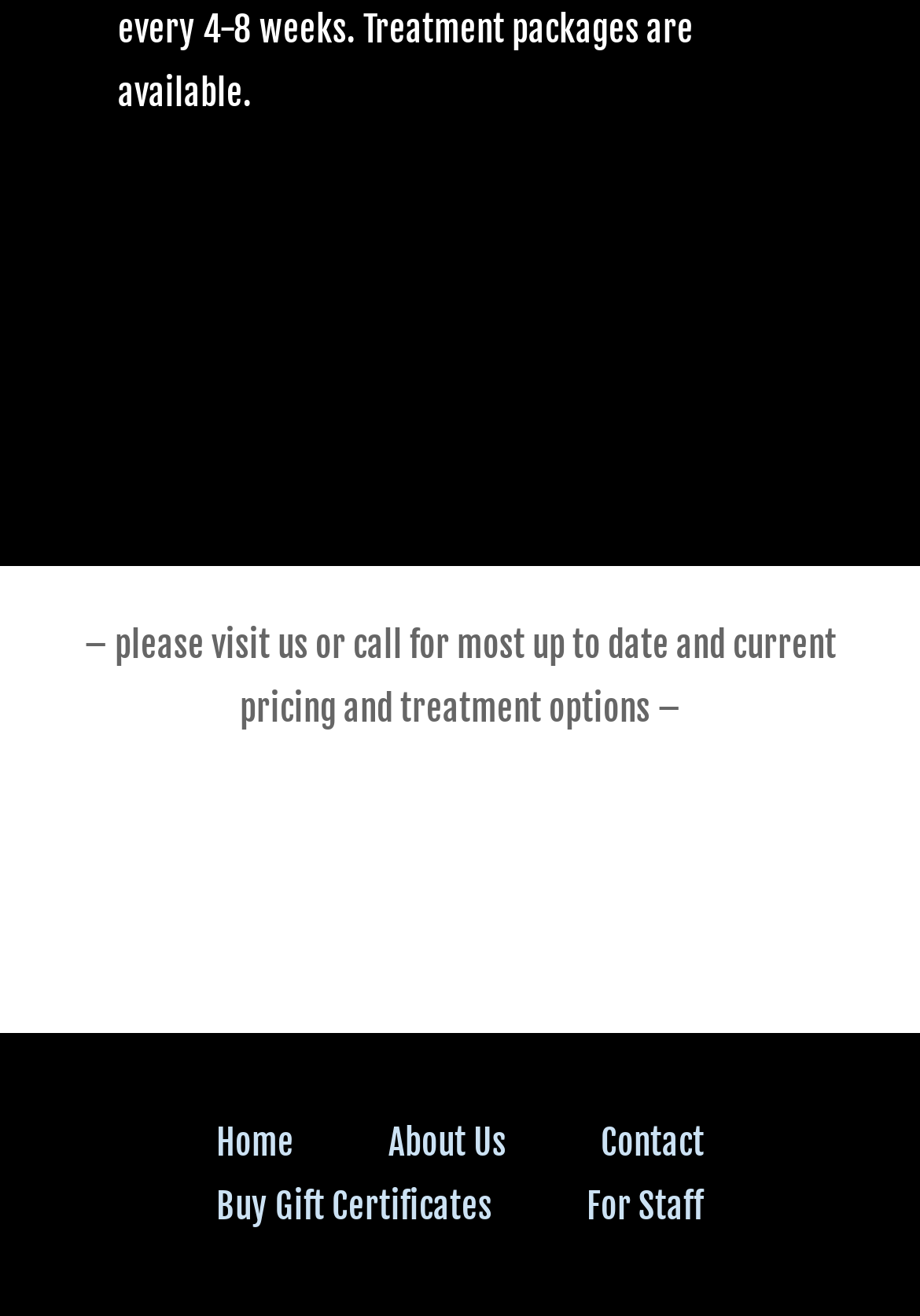What is the position of the 'Contact' link?
Based on the screenshot, answer the question with a single word or phrase.

Third from left